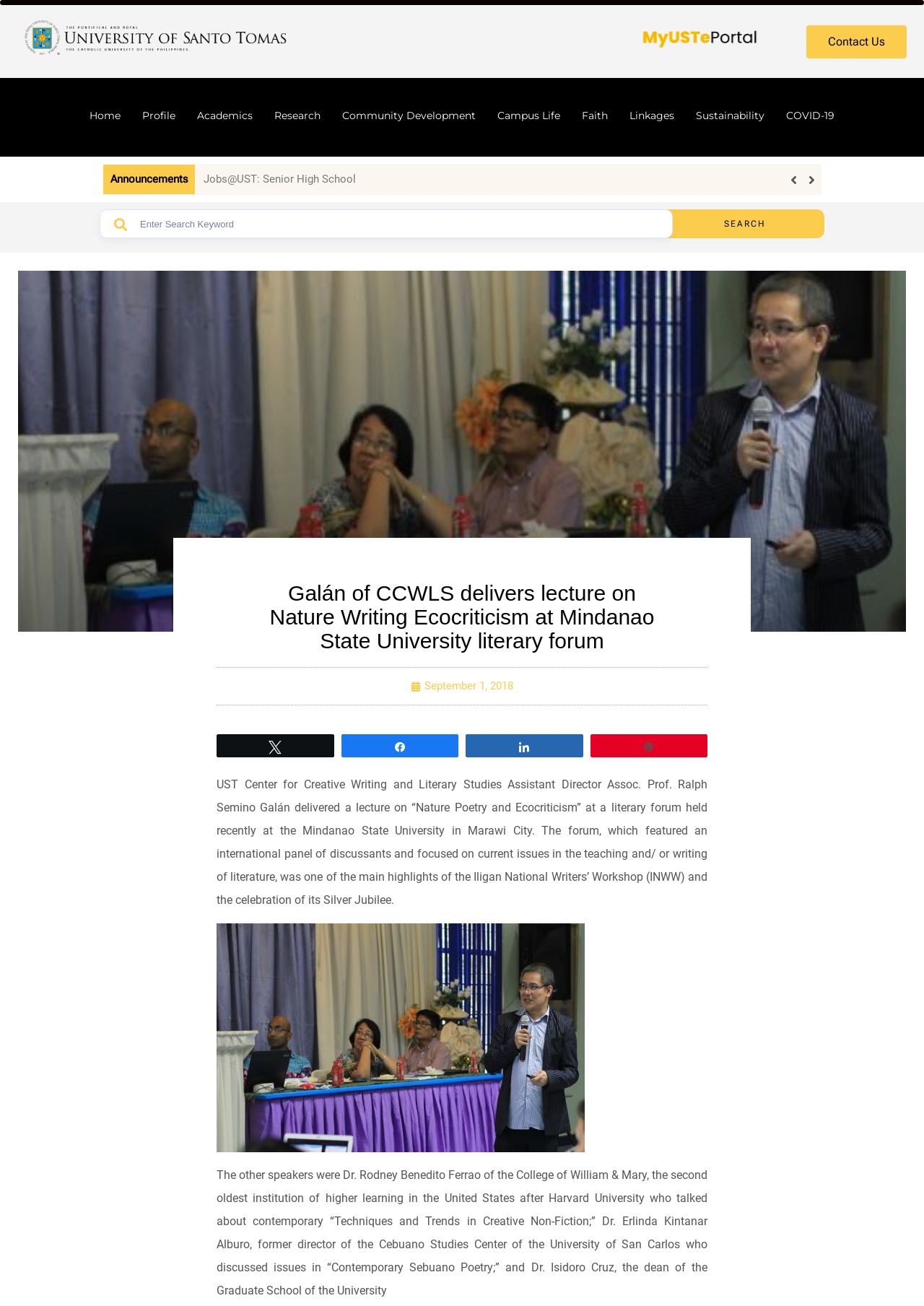How many speakers were featured in the literary forum?
Please use the image to provide a one-word or short phrase answer.

4